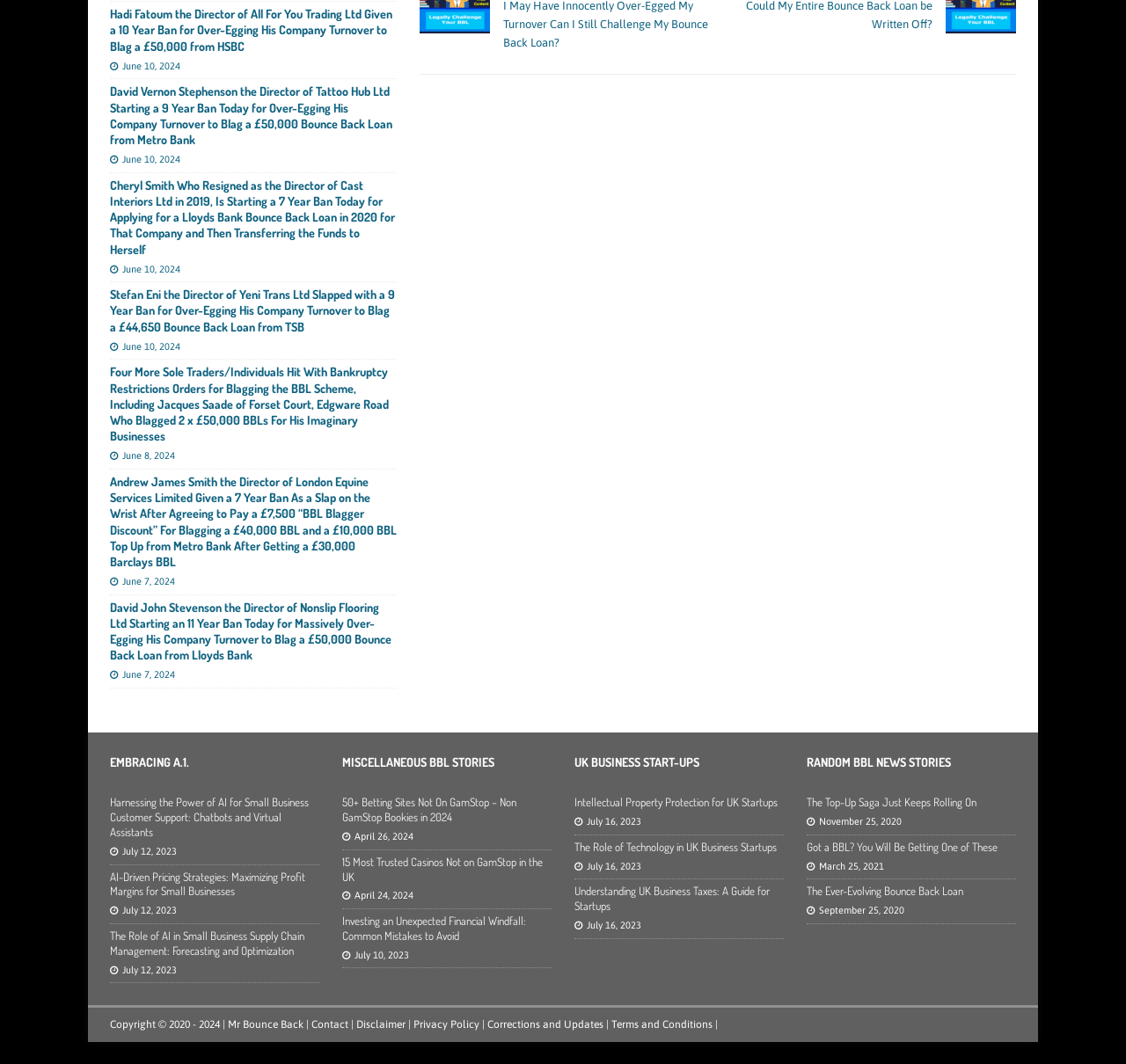Find the bounding box coordinates of the clickable region needed to perform the following instruction: "Read the article 'Harnessing the Power of AI for Small Business Customer Support: Chatbots and Virtual Assistants'". The coordinates should be provided as four float numbers between 0 and 1, i.e., [left, top, right, bottom].

[0.098, 0.747, 0.274, 0.788]